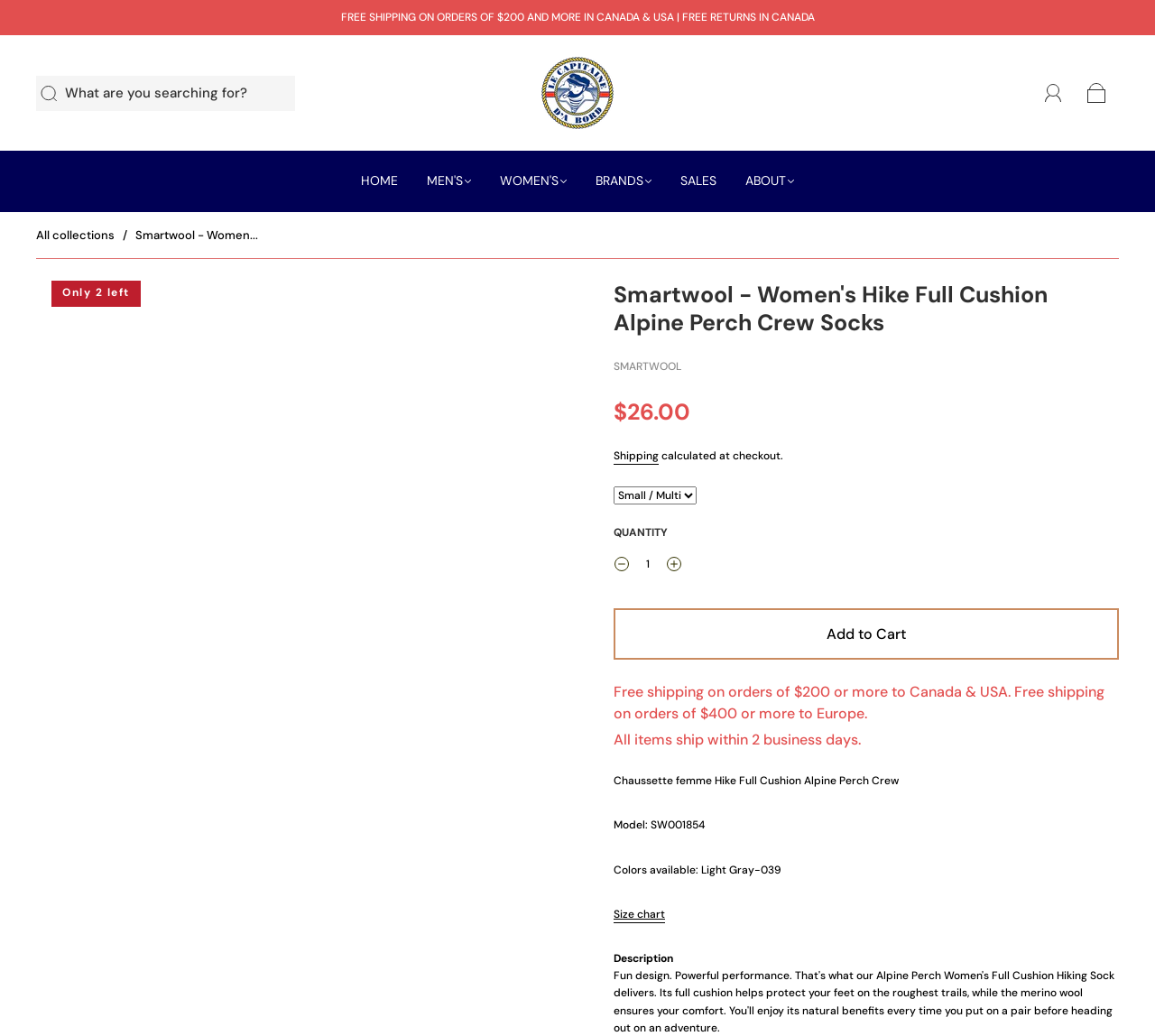What is the principal heading displayed on the webpage?

Smartwool - Women's Hike Full Cushion Alpine Perch Crew Socks